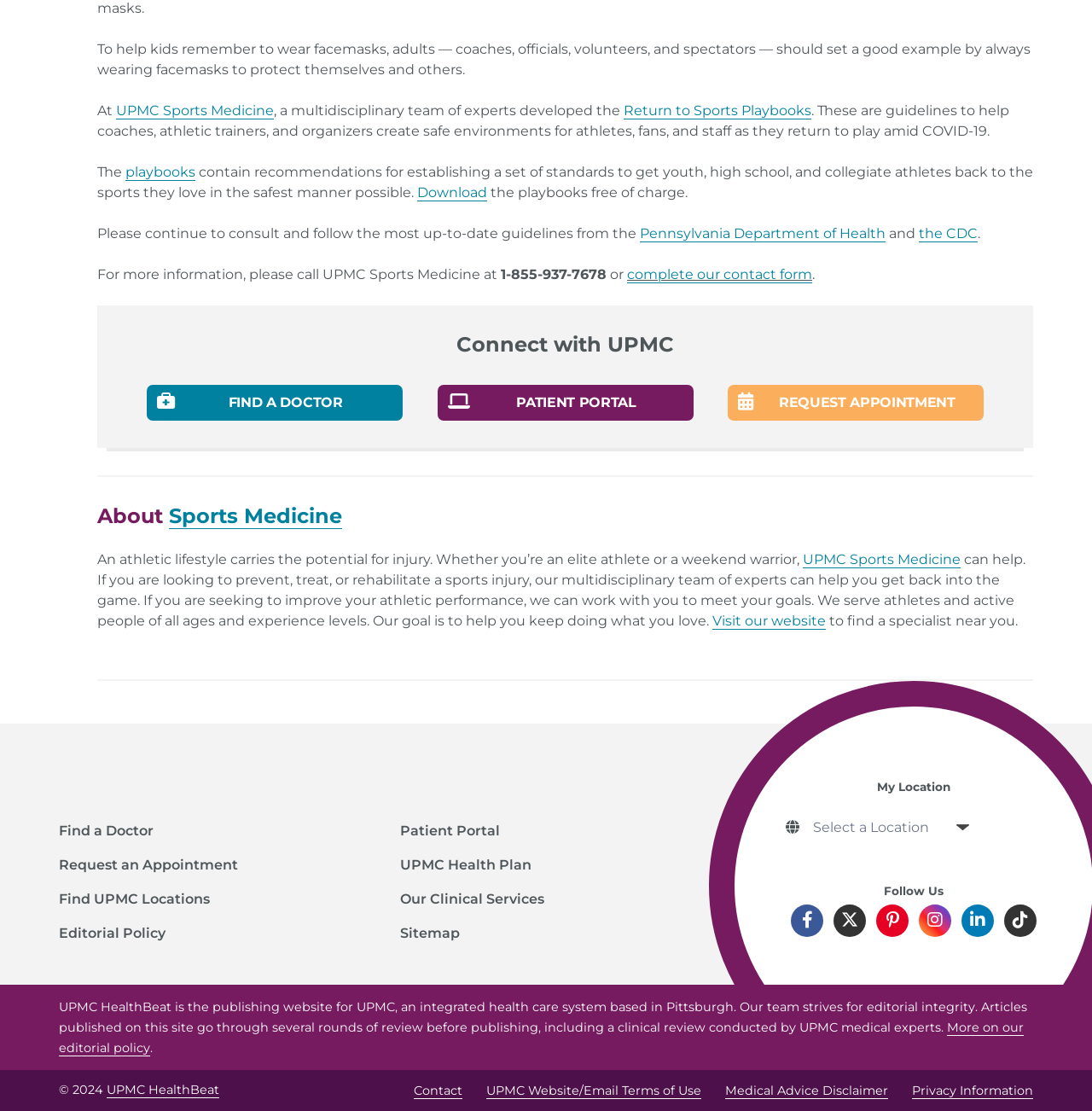Locate the bounding box coordinates of the element to click to perform the following action: 'Click on the 'CONTACT US' link'. The coordinates should be given as four float values between 0 and 1, in the form of [left, top, right, bottom].

None